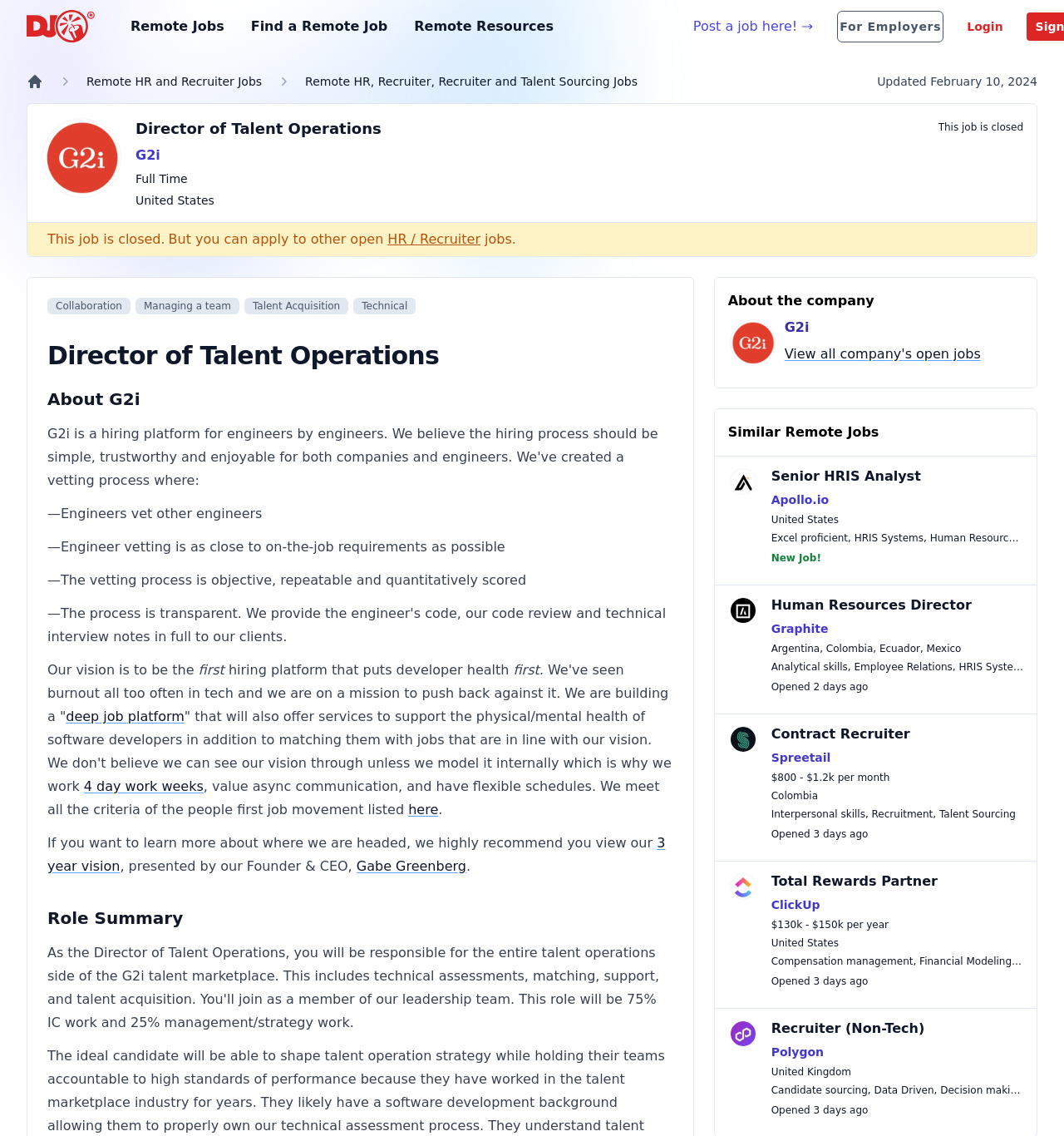Please identify the bounding box coordinates of the element I need to click to follow this instruction: "View 'Director of Talent Operations' job details".

[0.127, 0.103, 0.875, 0.124]